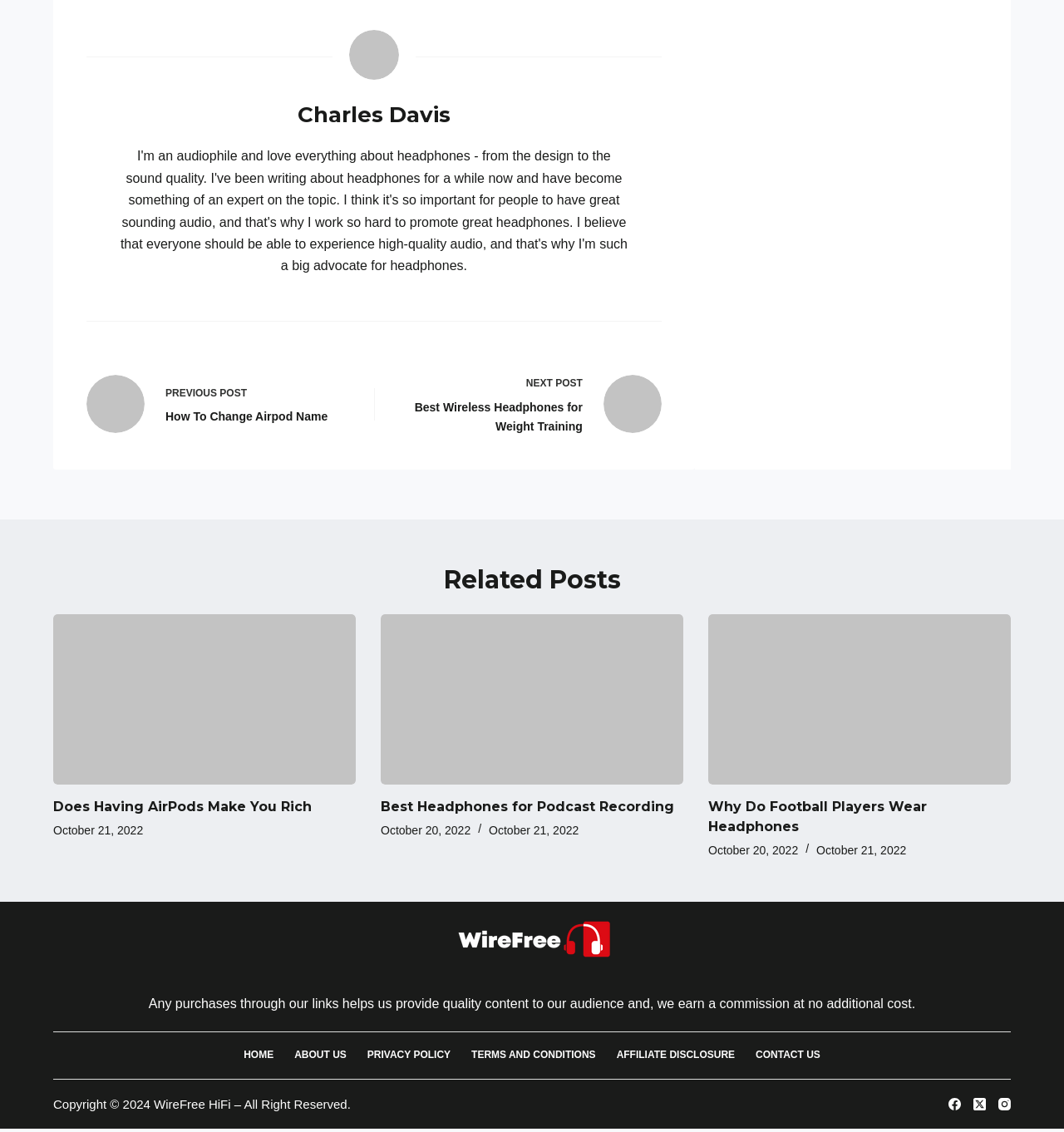What is the website's copyright information?
Please provide a single word or phrase as your answer based on the screenshot.

Copyright 2024 WireFree HiFi